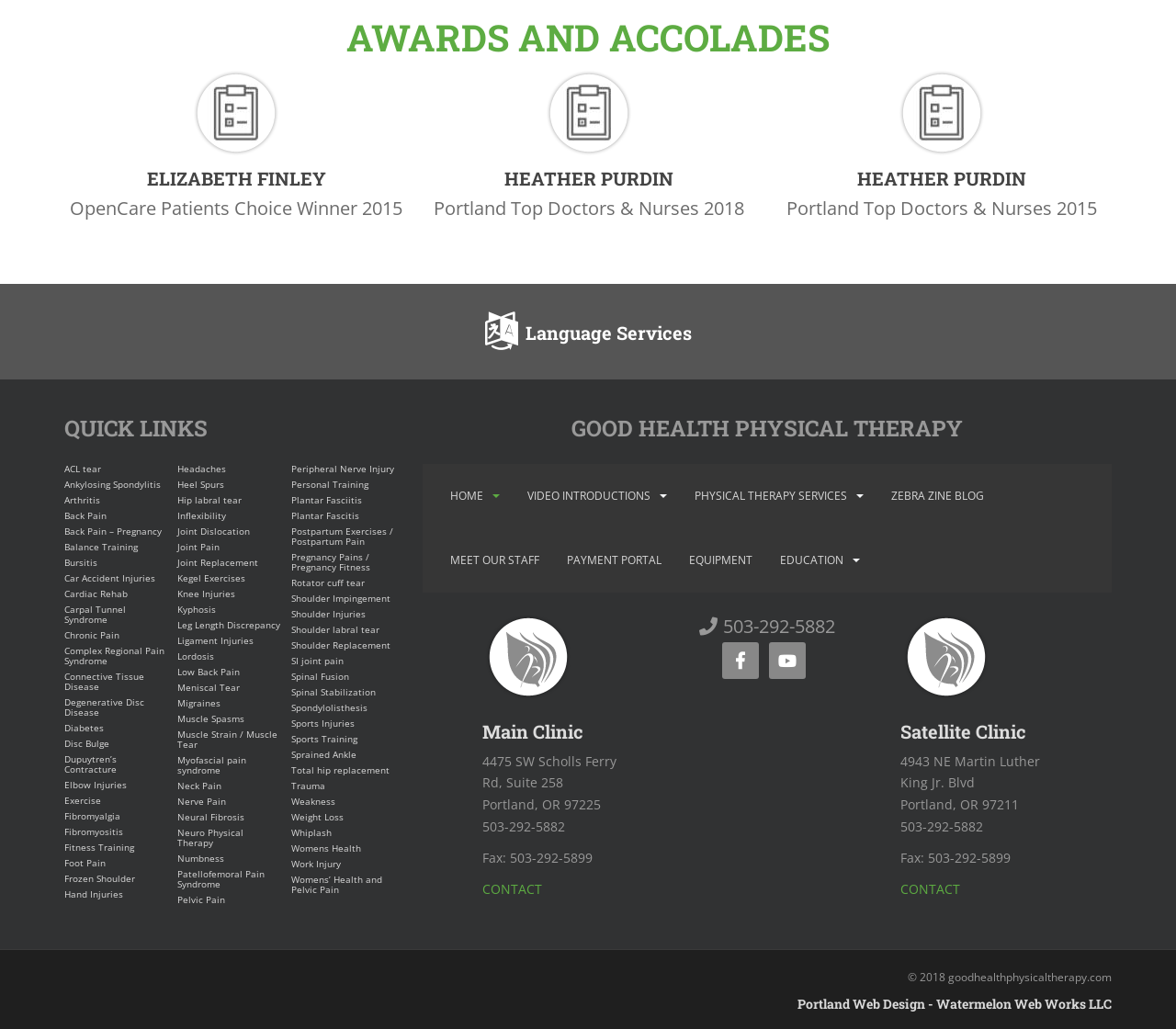Please mark the bounding box coordinates of the area that should be clicked to carry out the instruction: "Explore quick links".

[0.055, 0.405, 0.336, 0.428]